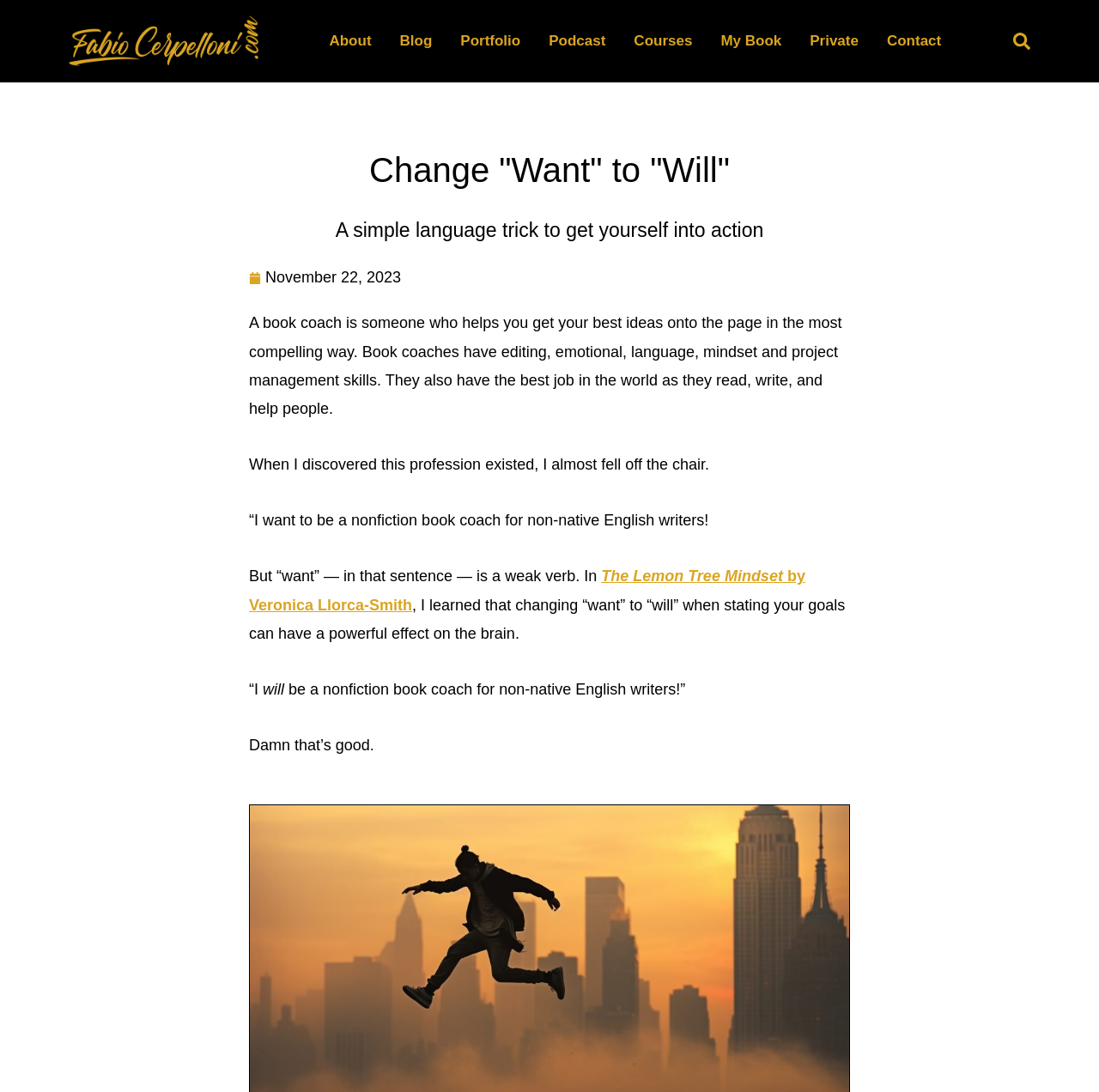Please provide a detailed answer to the question below by examining the image:
What is the author's reaction to discovering the profession of book coach?

I inferred this answer by reading the text, which states 'When I discovered this profession existed, I almost fell off the chair.' This sentence clearly describes the author's reaction, and I used this information to answer the question.